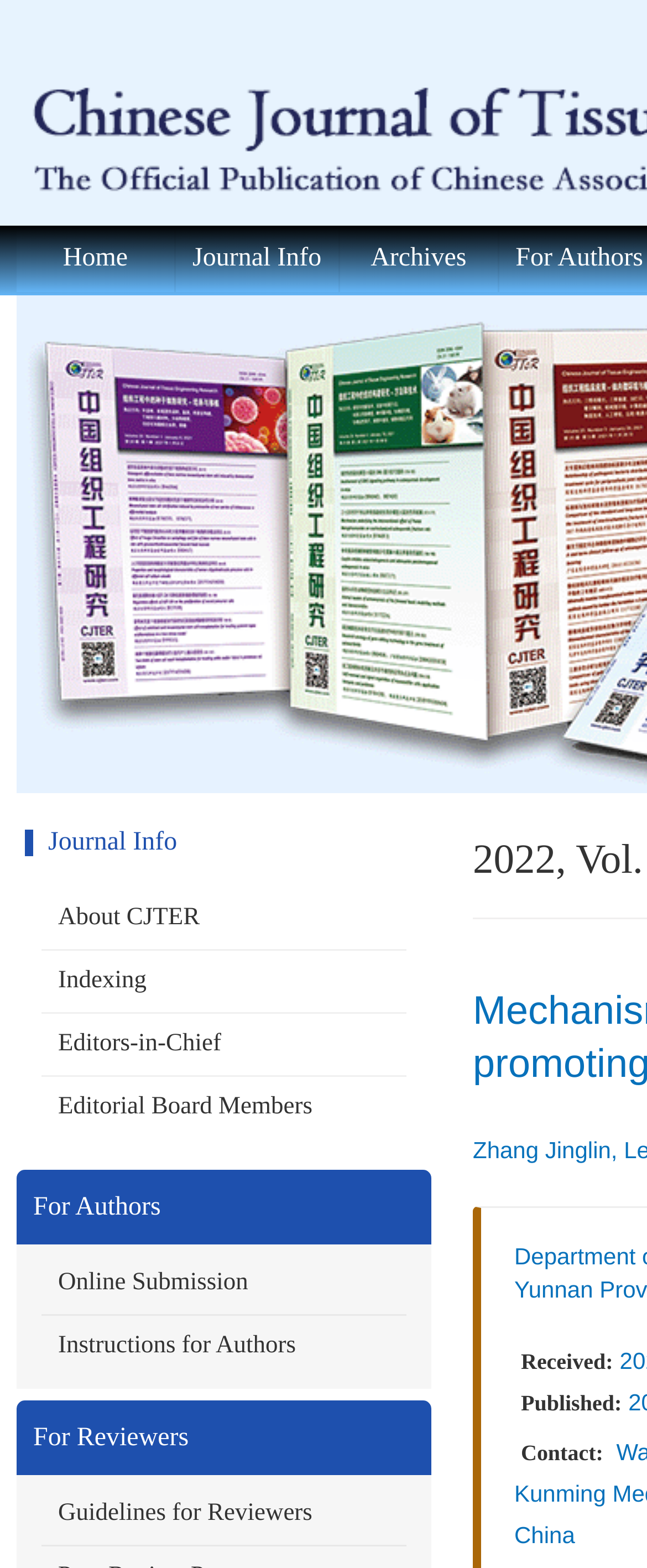Answer succinctly with a single word or phrase:
What information is provided about the current issue?

Received, Published, Contact